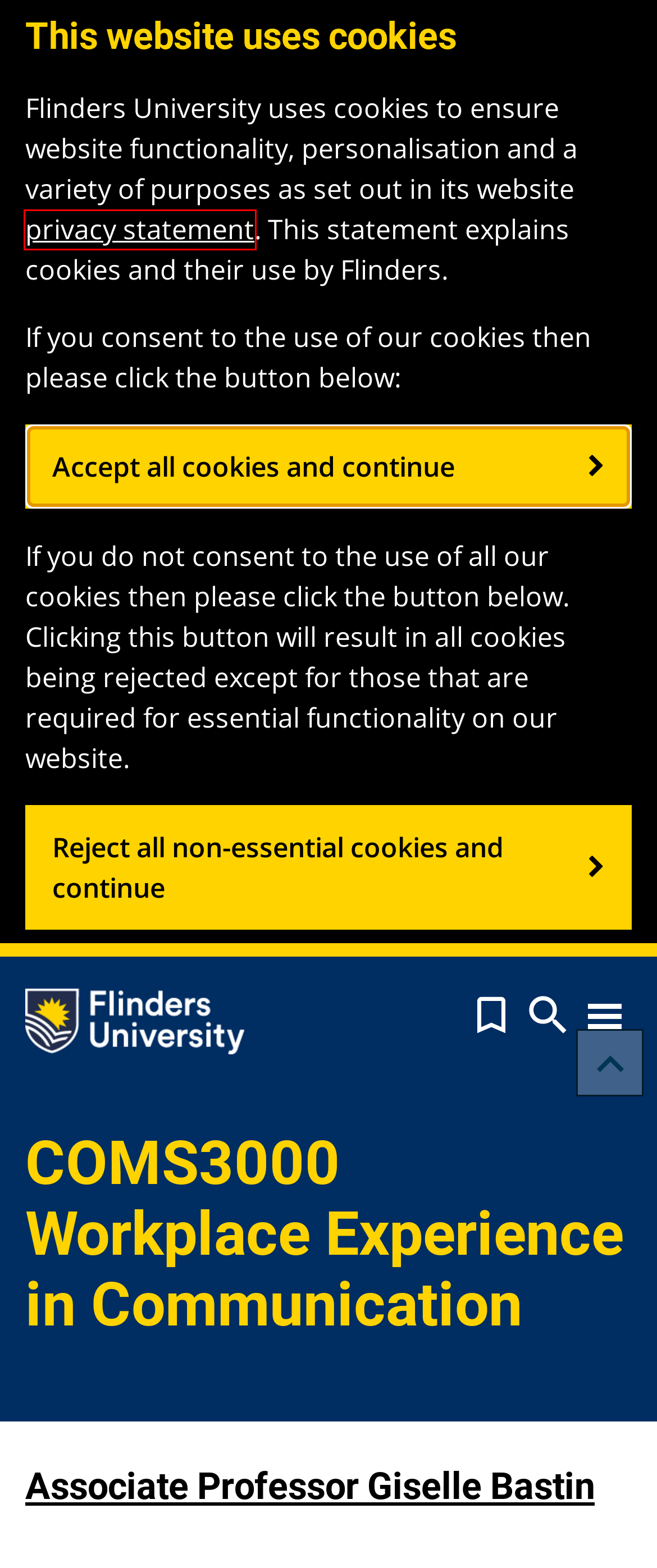You are presented with a screenshot of a webpage containing a red bounding box around an element. Determine which webpage description best describes the new webpage after clicking on the highlighted element. Here are the candidates:
A. Flinders University - Adelaide, South Australia - Flinders University
B. Associate Professor Giselle Bastin - Flinders University
C. Flinders University website copyright & disclaimer statement - Flinders University
D. Indigenous Education and Engagement Strategy - Flinders University
E. Staff - Flinders University Staff
F. Students - Flinders University Students
G. Study at Flinders in 2024 - Flinders University
H. Flinders University website privacy statement - Flinders University

H